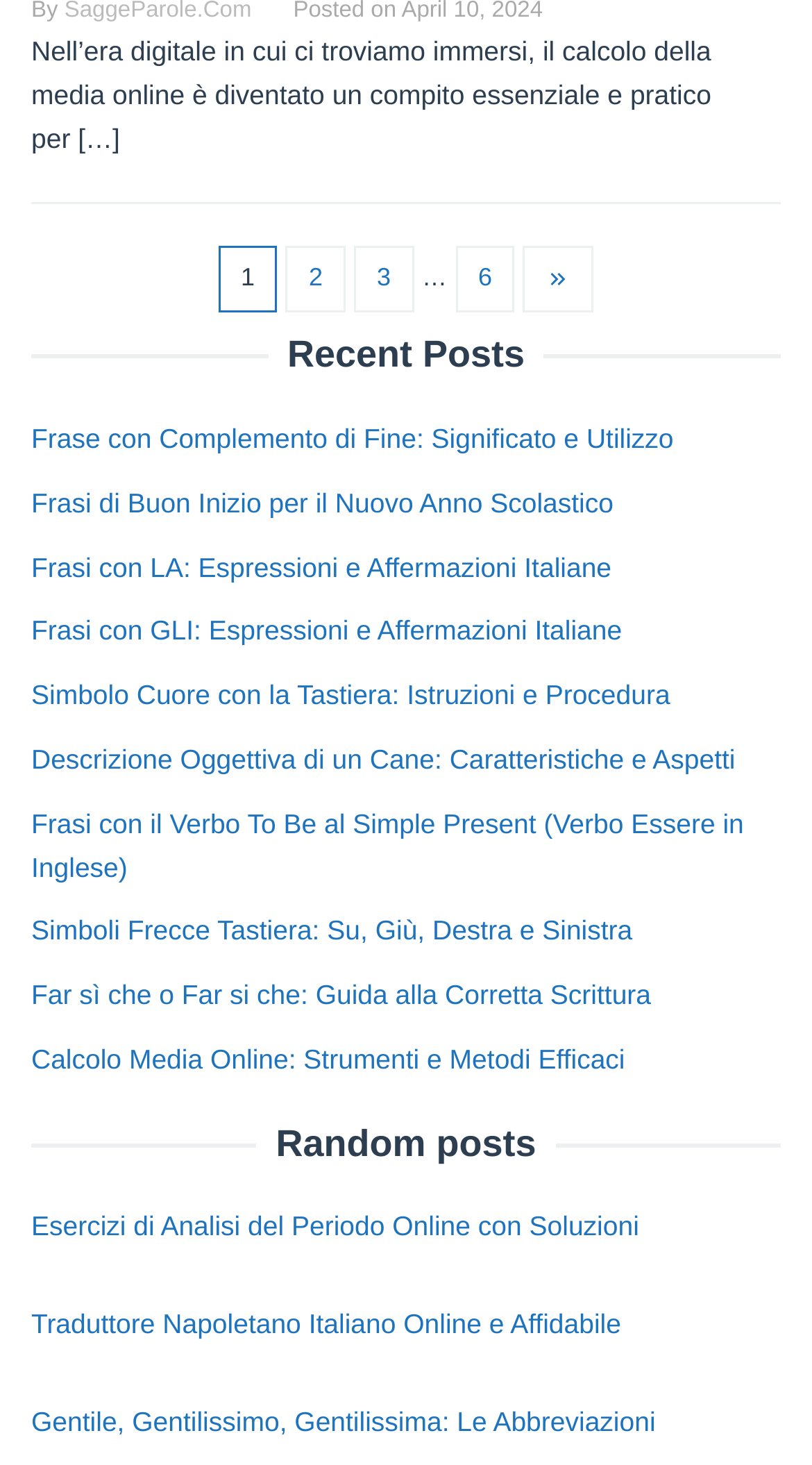Highlight the bounding box coordinates of the region I should click on to meet the following instruction: "Visit the 'Logoai' website".

None